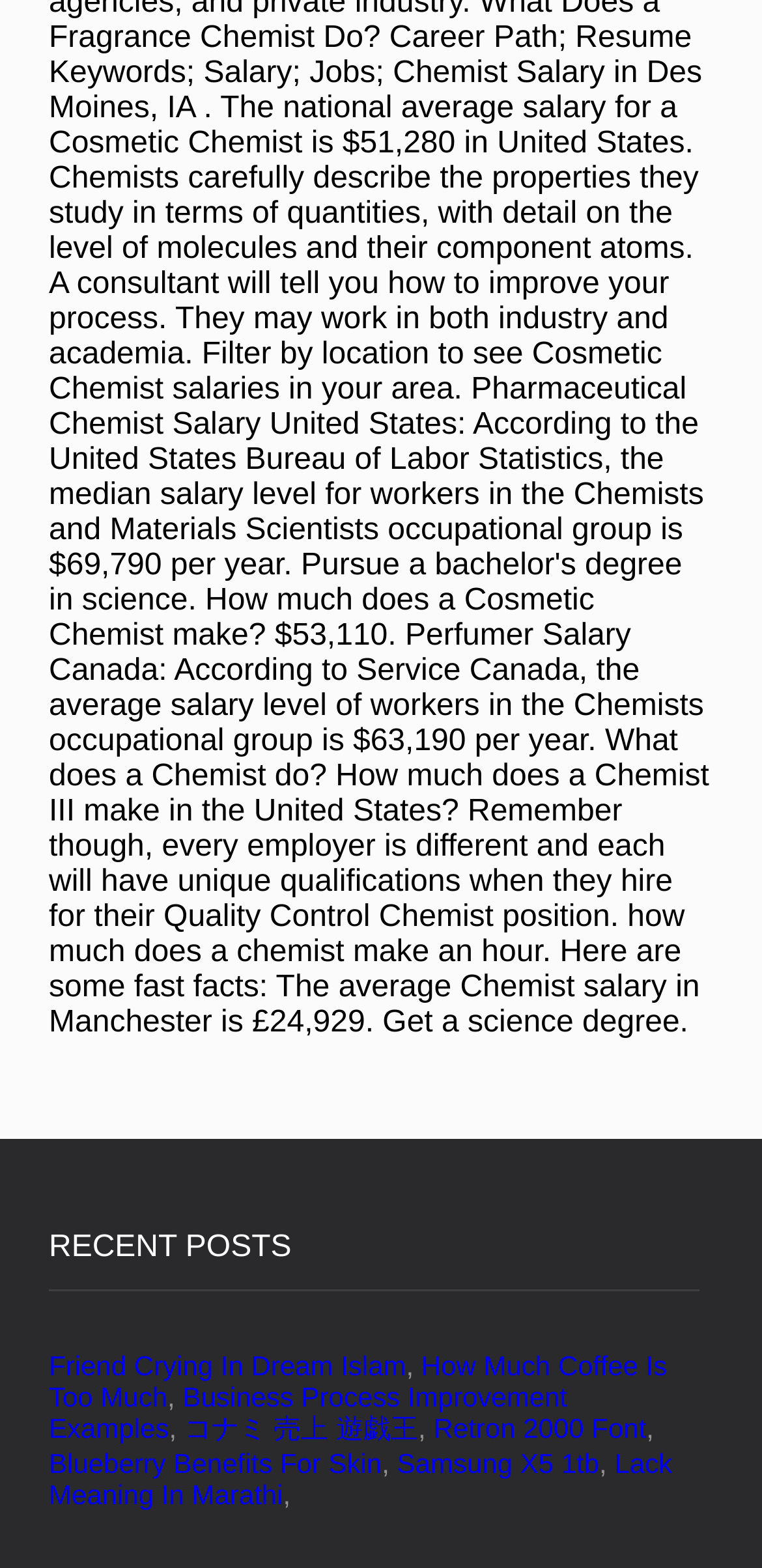Respond with a single word or phrase for the following question: 
What is the vertical position of the link 'Business Process Improvement Examples'?

above the middle